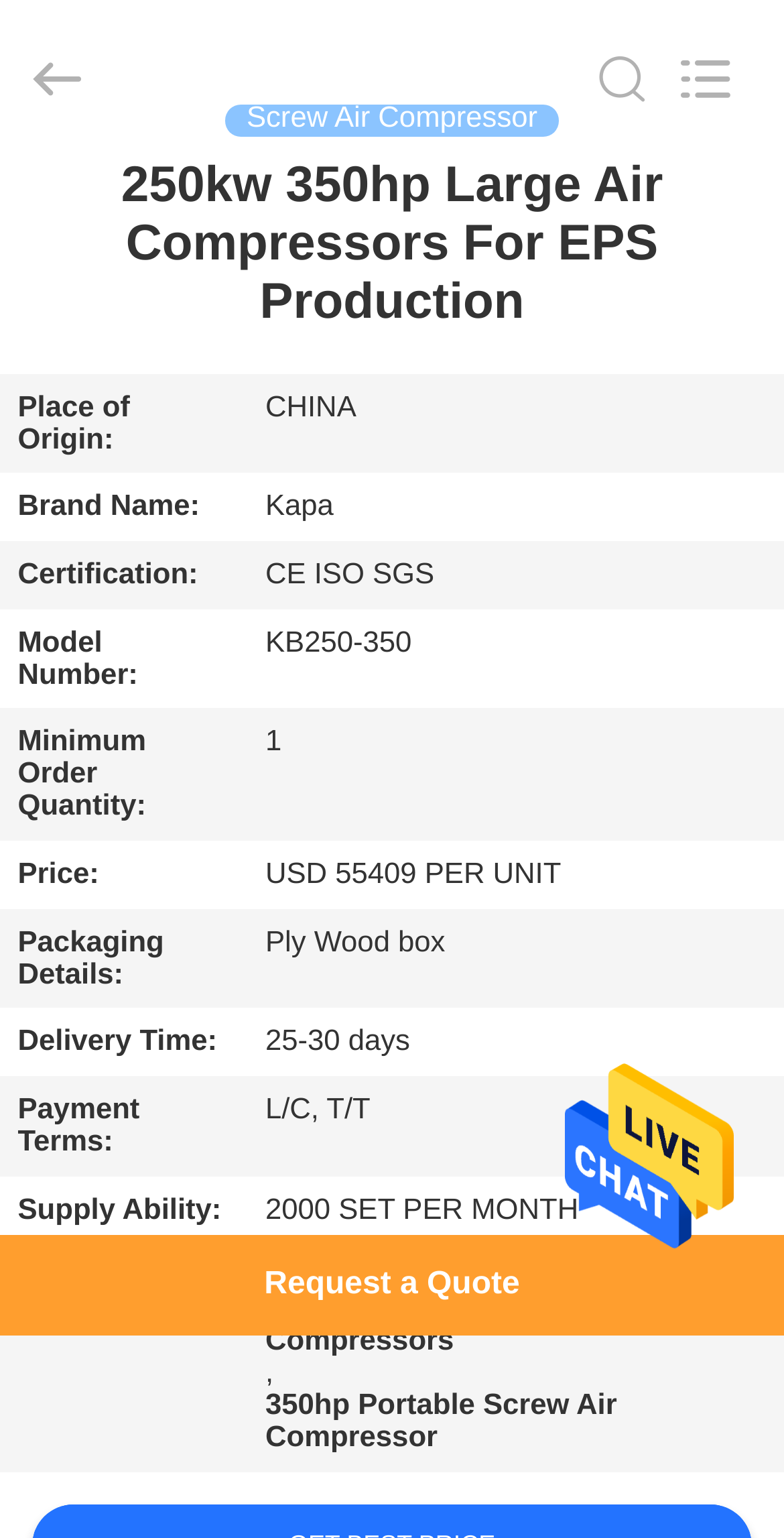Identify the bounding box for the described UI element. Provide the coordinates in (top-left x, top-left y, bottom-right x, bottom-right y) format with values ranging from 0 to 1: About Us

[0.0, 0.246, 0.22, 0.32]